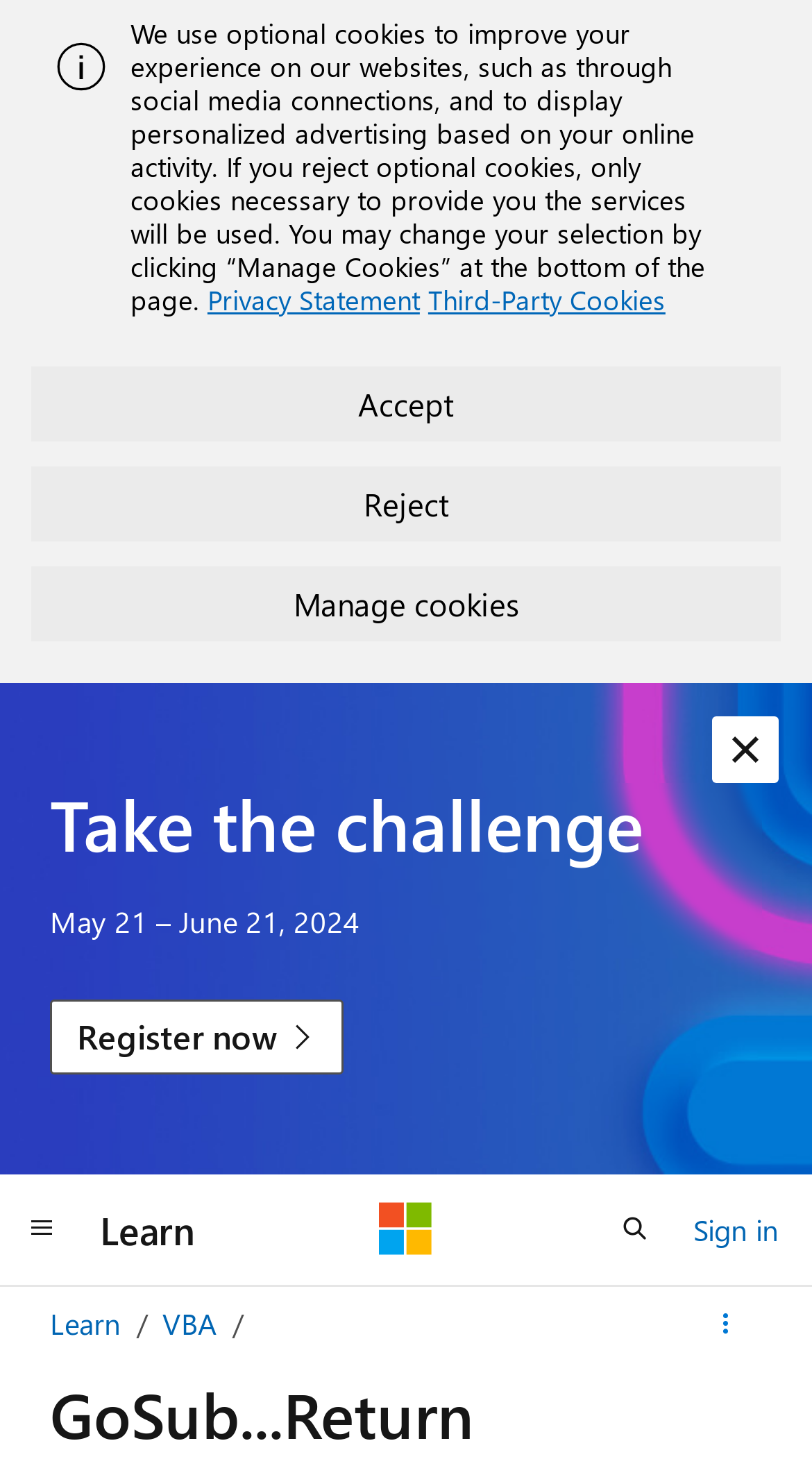Respond concisely with one word or phrase to the following query:
What is the text of the link below the 'Take the challenge' heading?

Register now